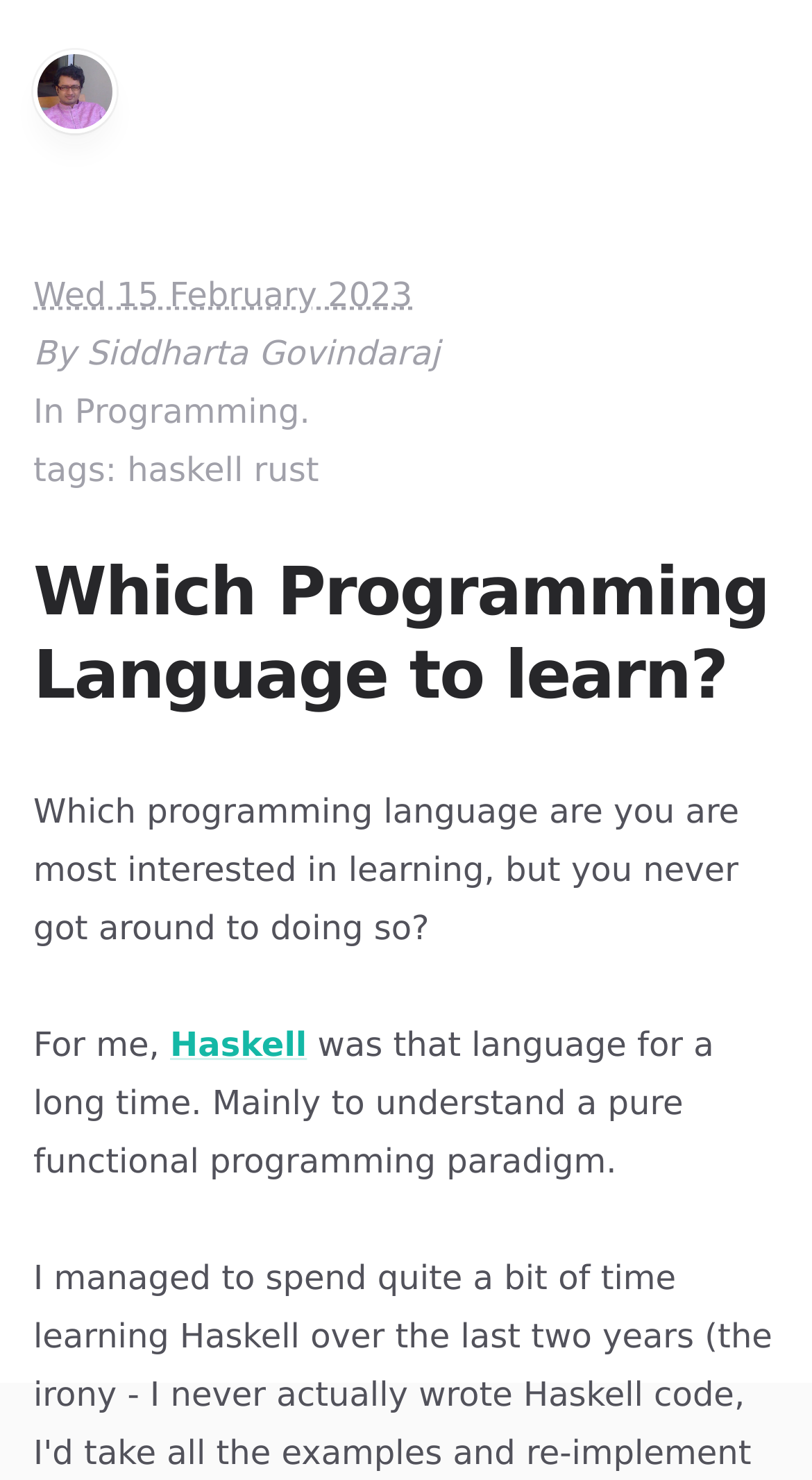Describe the webpage meticulously, covering all significant aspects.

This webpage appears to be a blog post or article about learning programming languages. At the top left, there is a profile picture accompanied by a link to the "Home" page. Below this, there is a header section with a heading that reads "Which Programming Language to learn?" which is also a link. 

To the right of the header, there is a time stamp indicating when the post was published, which is February 15, 2023. Below this, there is a footer section that contains information about the author, Siddharta Govindaraj, and the category of the post, which is "Programming". There are also tags associated with the post, including "haskell" and "rust".

The main content of the post starts with a question, "Which programming language are you are most interested in learning, but you never got around to doing so?" followed by a personal anecdote from the author about their interest in learning Haskell. The text is divided into paragraphs, with the first paragraph introducing the topic and the second paragraph sharing the author's experience with Haskell. There are links to the programming languages mentioned, including Haskell, throughout the text.